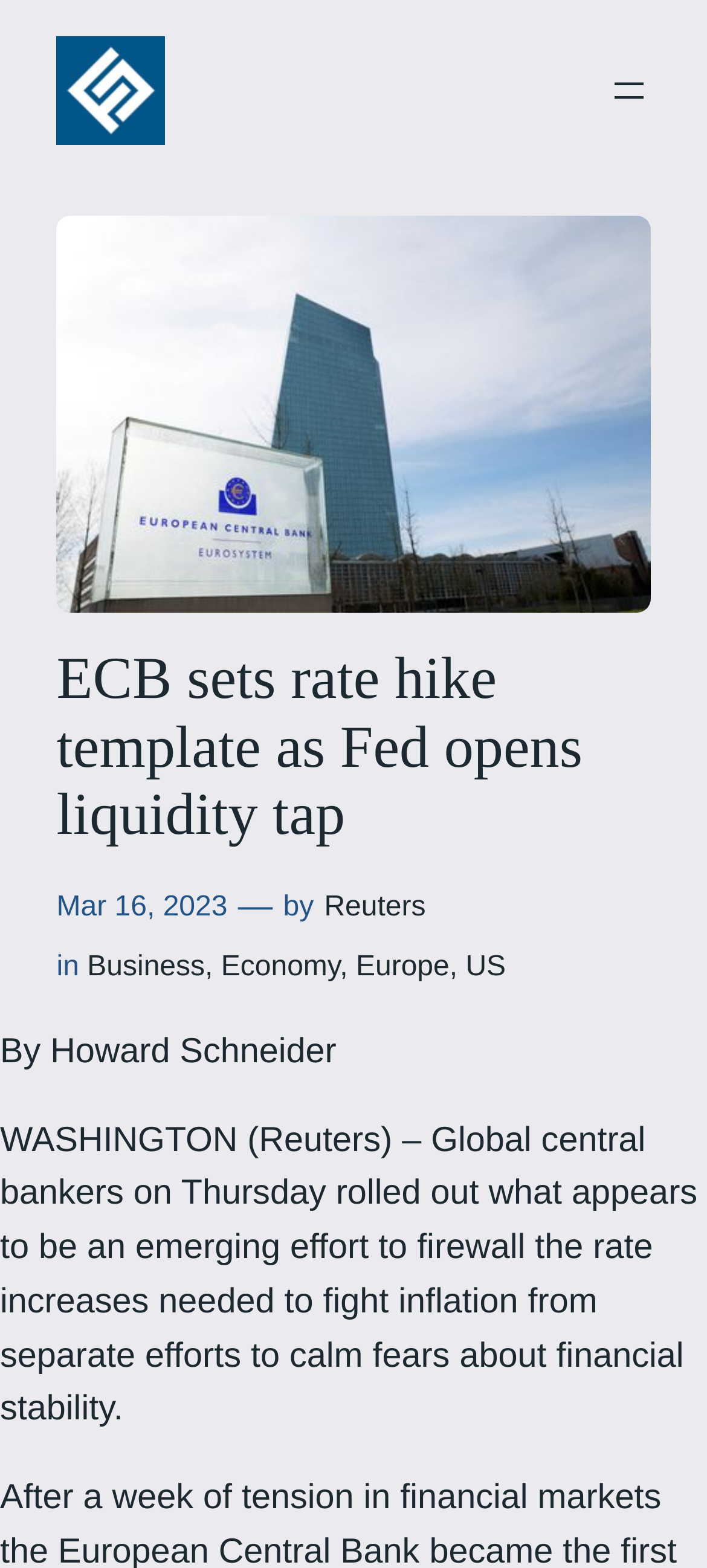What is the main heading of this webpage? Please extract and provide it.

ECB sets rate hike template as Fed opens liquidity tap